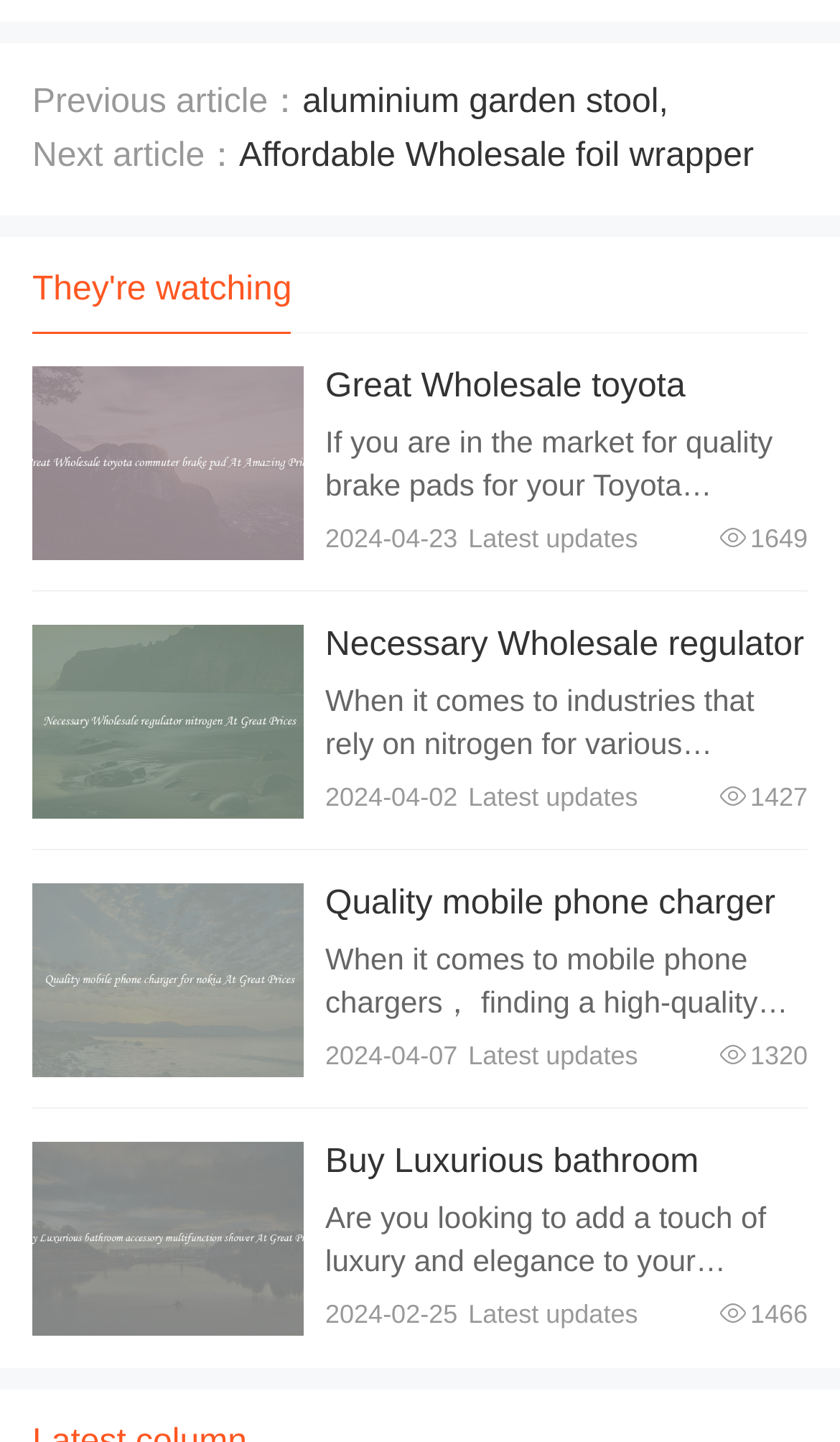Determine the bounding box coordinates of the clickable element to achieve the following action: 'Check latest updates on 2024-04-23'. Provide the coordinates as four float values between 0 and 1, formatted as [left, top, right, bottom].

[0.387, 0.363, 0.545, 0.384]